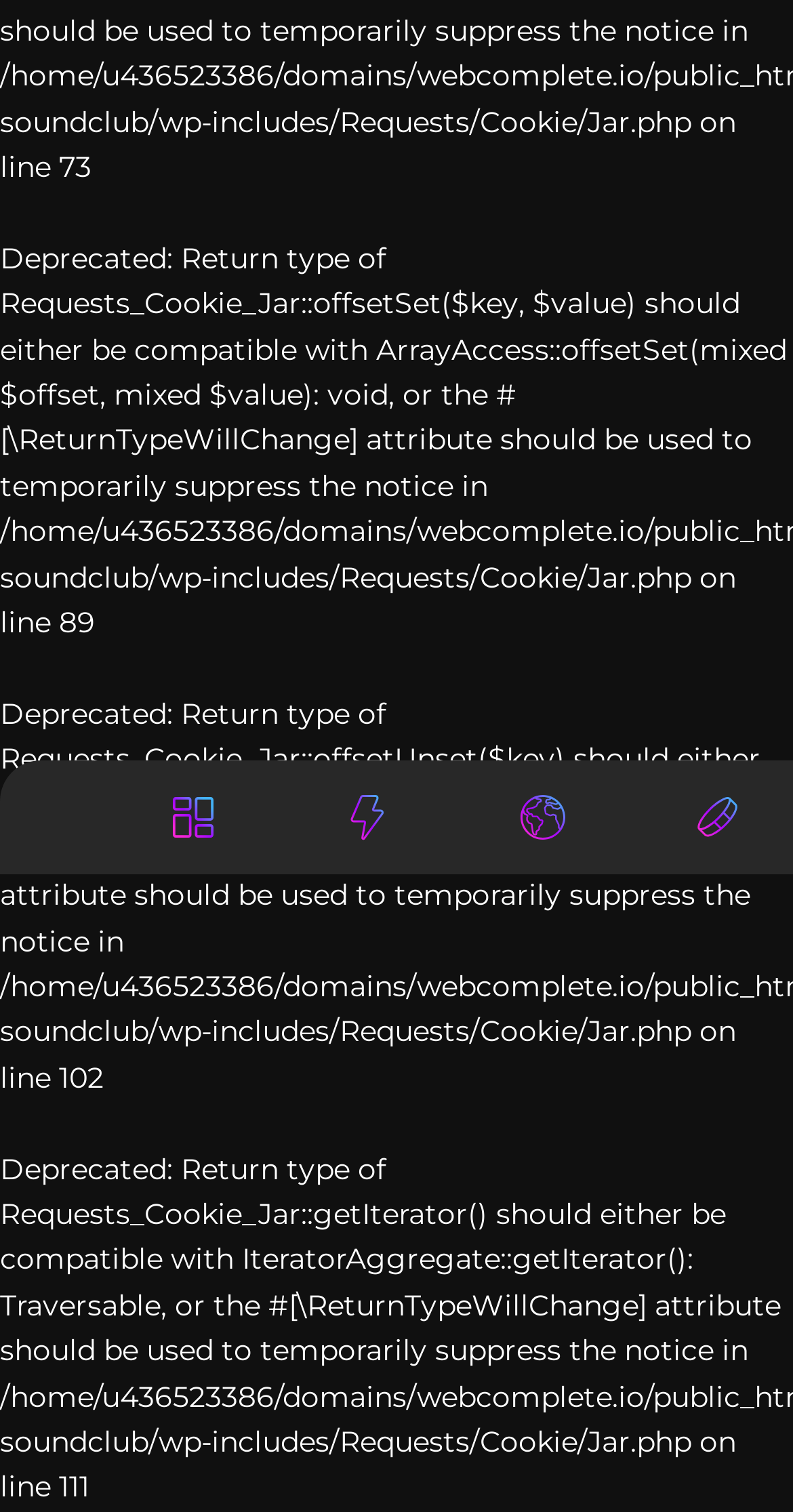Identify the bounding box of the UI component described as: "alt="img"".

[0.082, 0.559, 0.133, 0.583]